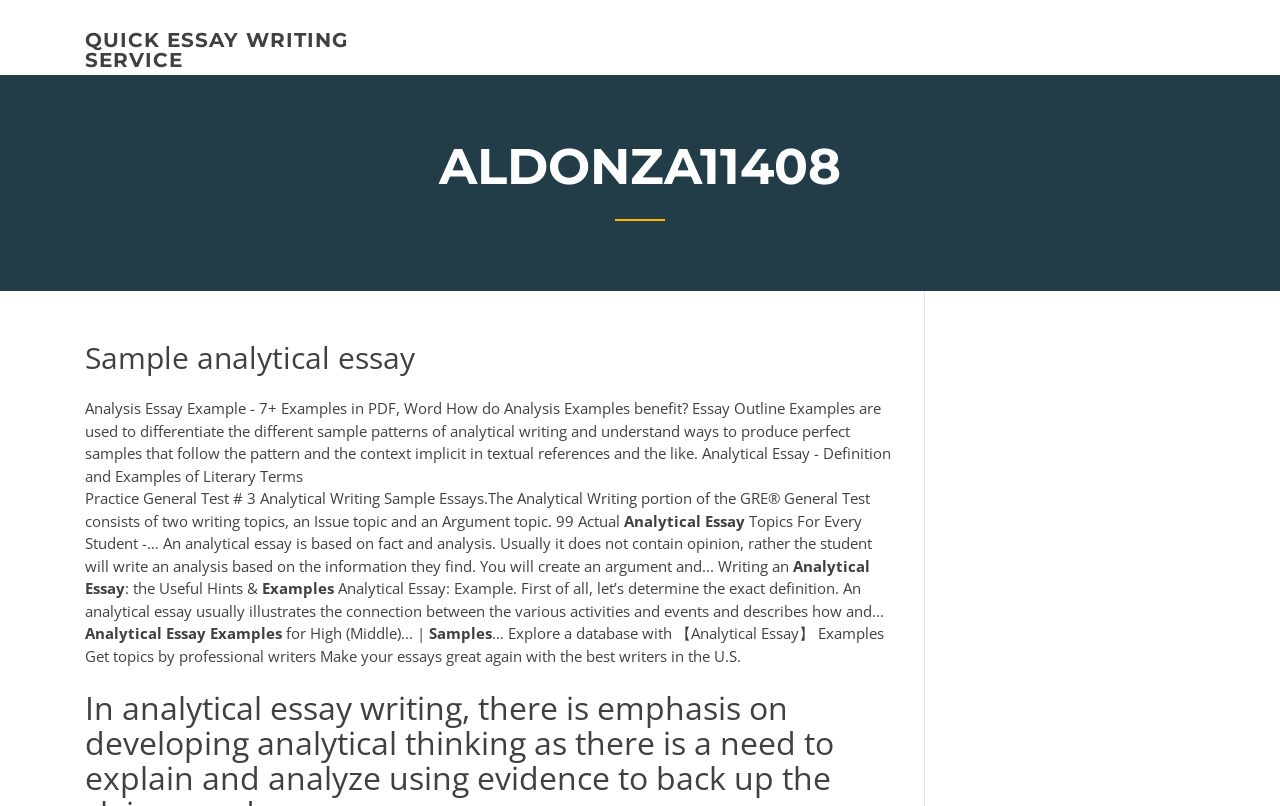Provide your answer in one word or a succinct phrase for the question: 
What is the purpose of essay outline examples?

to differentiate sample patterns